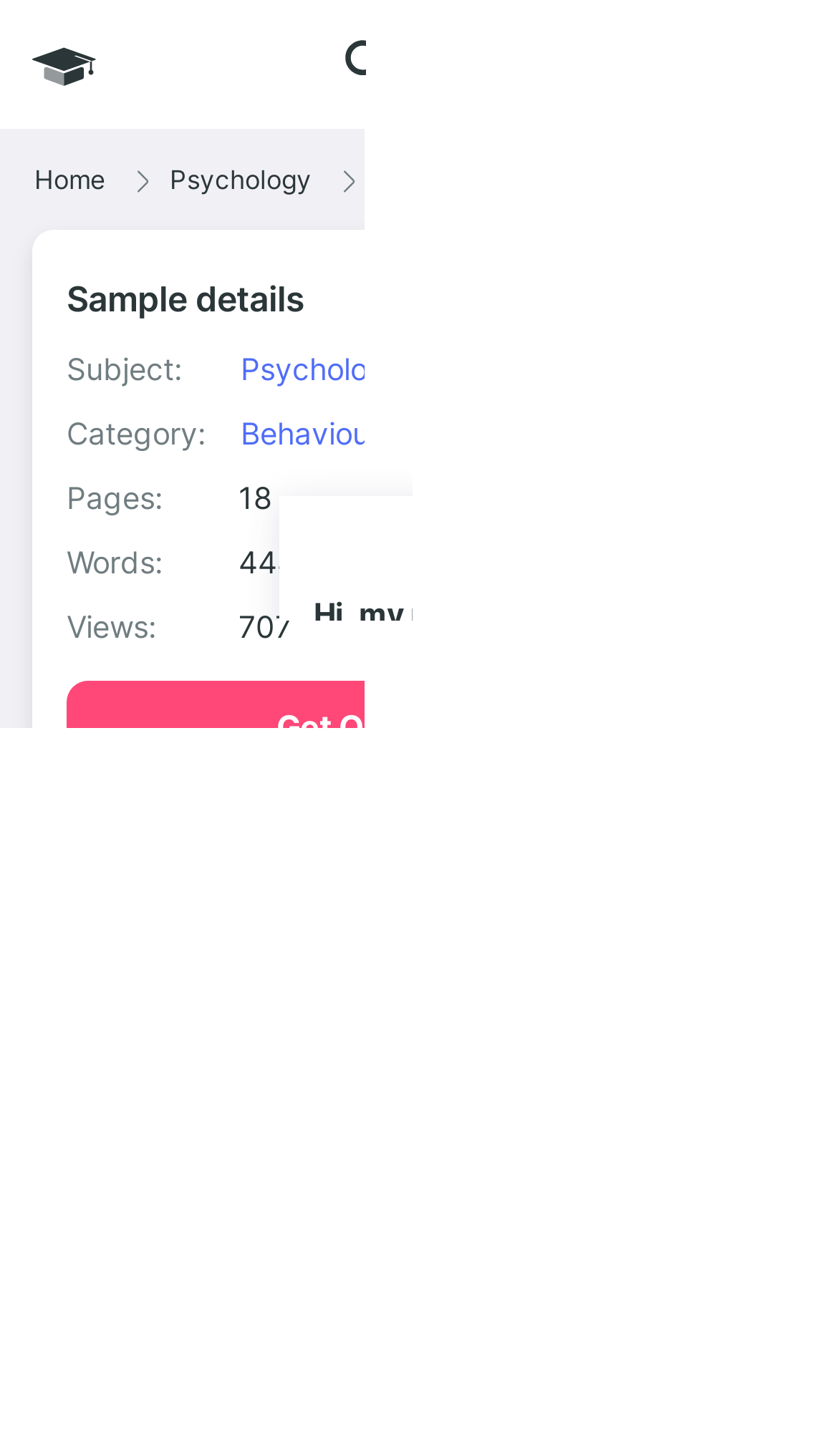Determine the bounding box coordinates for the area that should be clicked to carry out the following instruction: "Click the 'Get Help Now' button".

[0.546, 0.029, 0.797, 0.058]